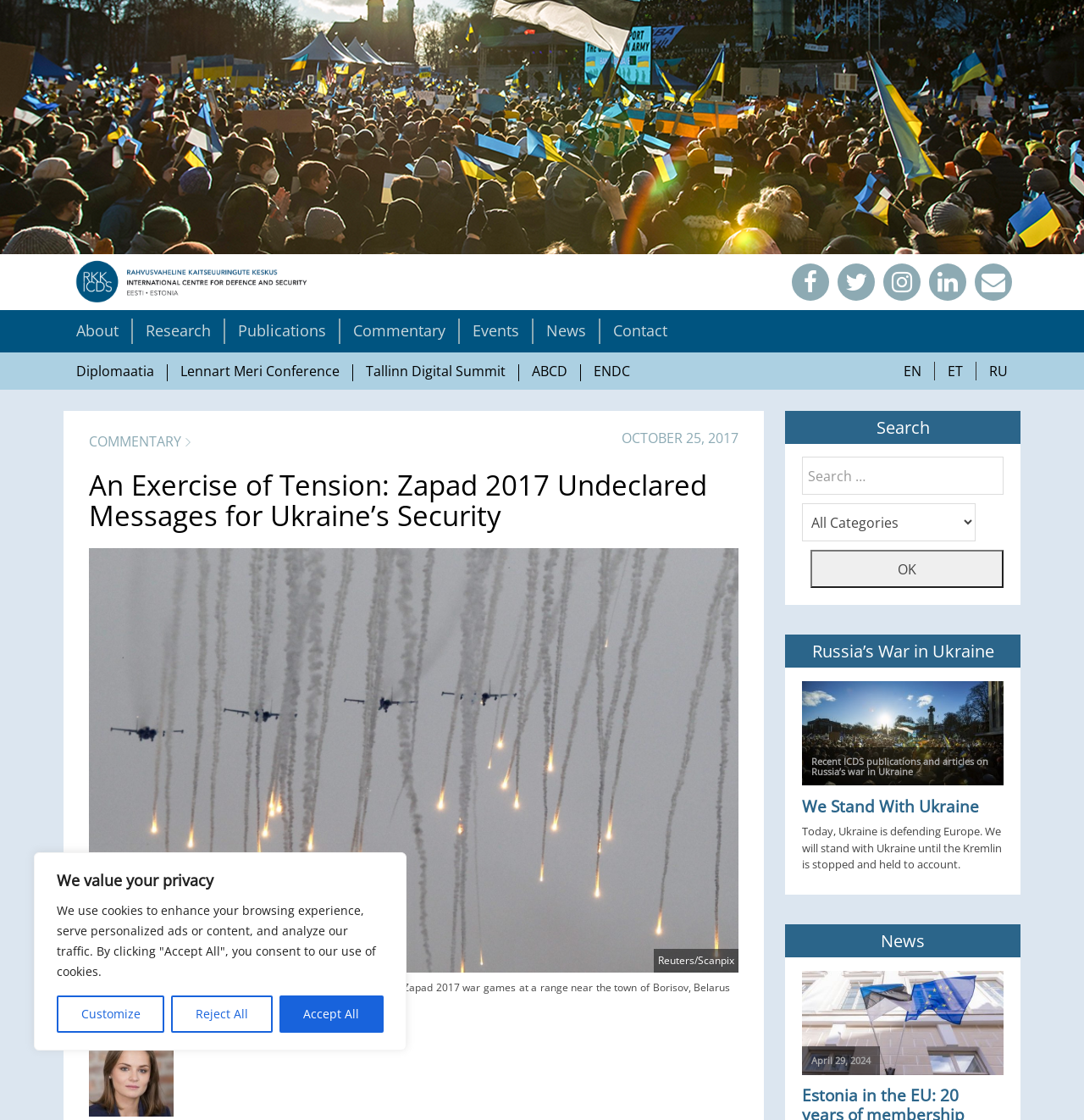Given the content of the image, can you provide a detailed answer to the question?
What is the topic of the article?

I found the answer by looking at the heading of the article, which mentions 'Zapad 2017' and 'Ukraine's Security'. This suggests that the topic of the article is related to the Zapad 2017 exercises and their impact on Ukraine's security.